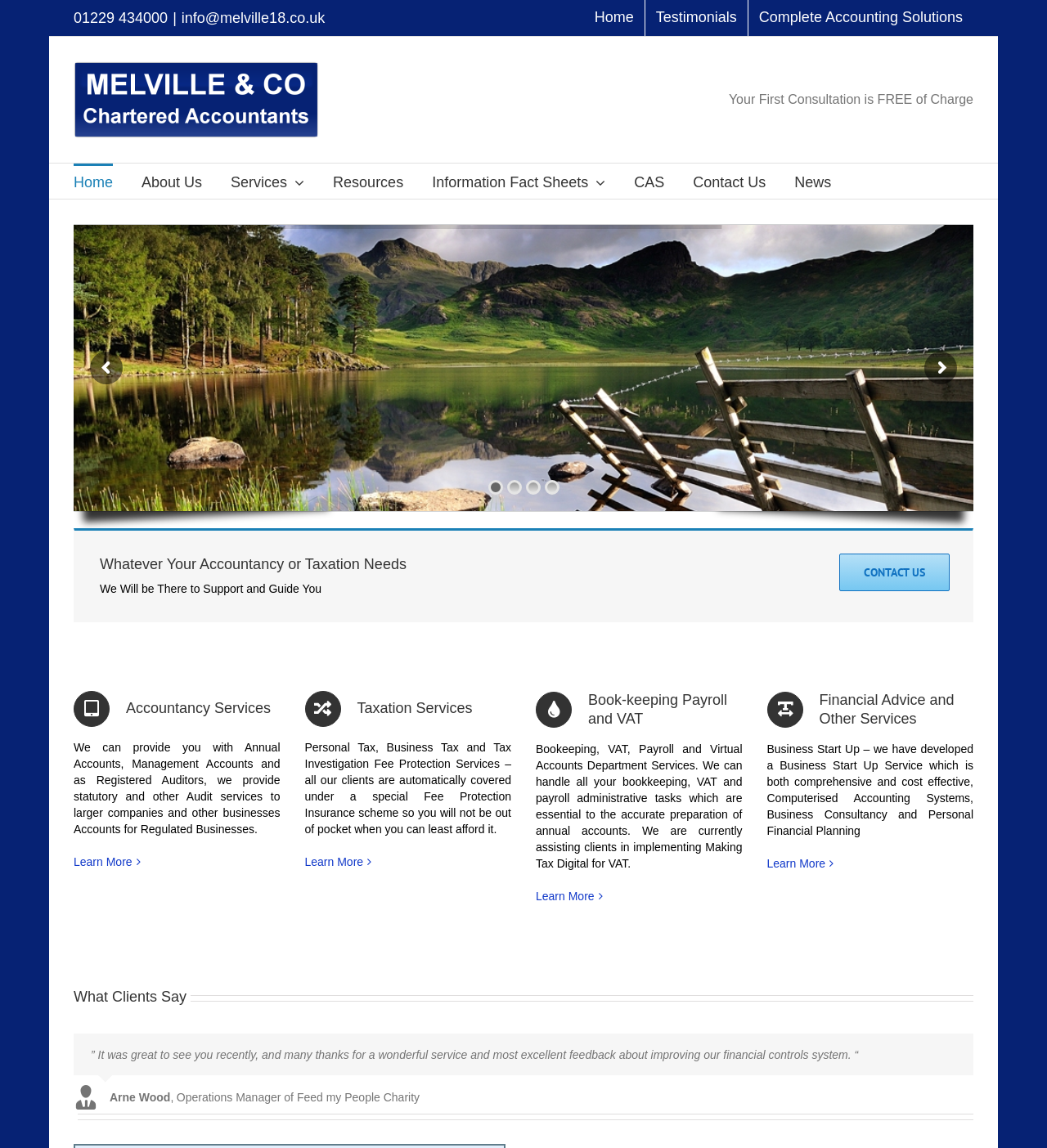Provide a brief response to the question below using a single word or phrase: 
What services are offered by Melville and Co?

Accountancy, Taxation, Bookeeping and Payroll, Financial Advice